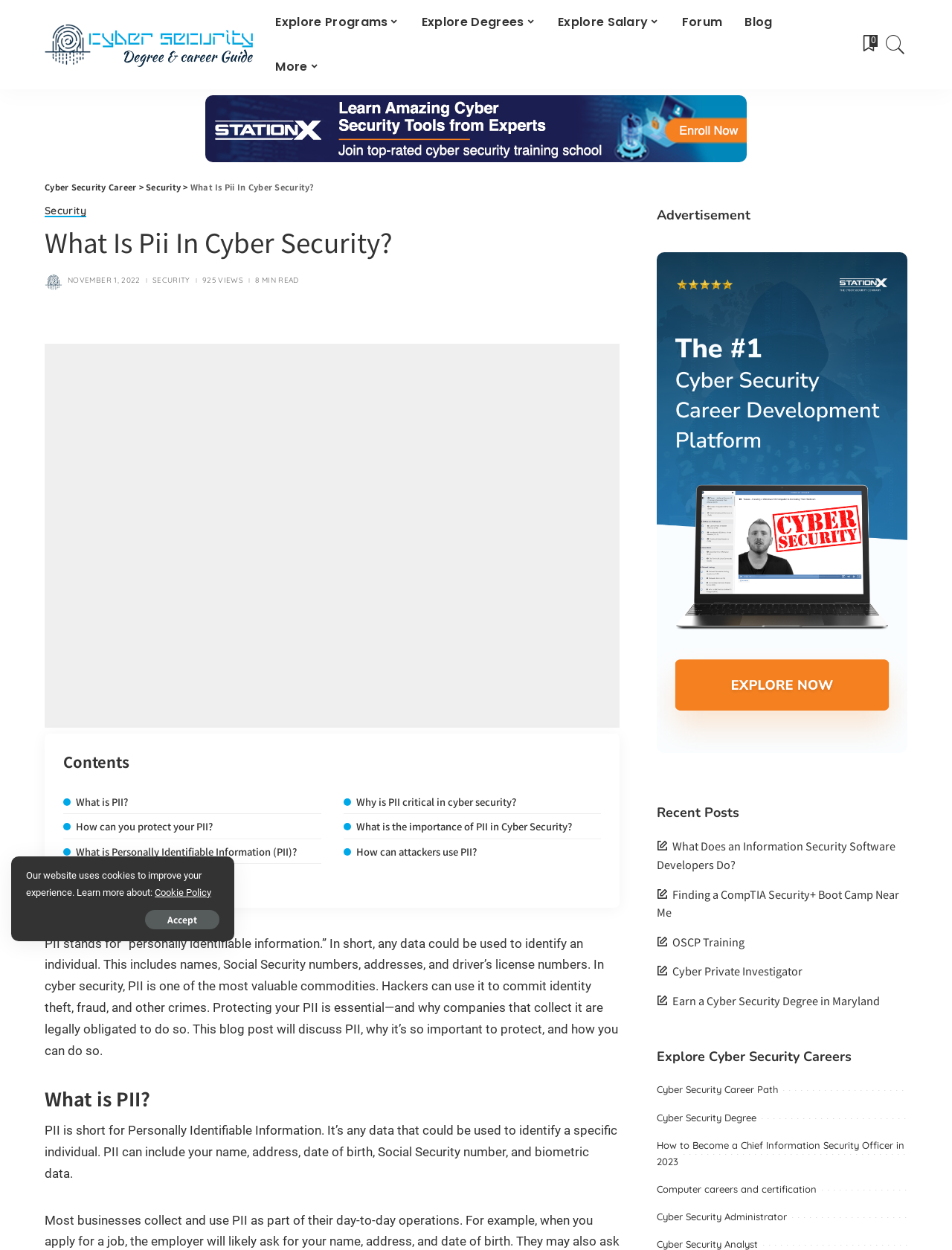What is the importance of protecting PII?
Using the image as a reference, answer the question in detail.

The webpage states that protecting PII is essential because hackers can use it to commit identity theft, fraud, and other crimes. Therefore, it is important to protect PII to prevent these types of crimes.